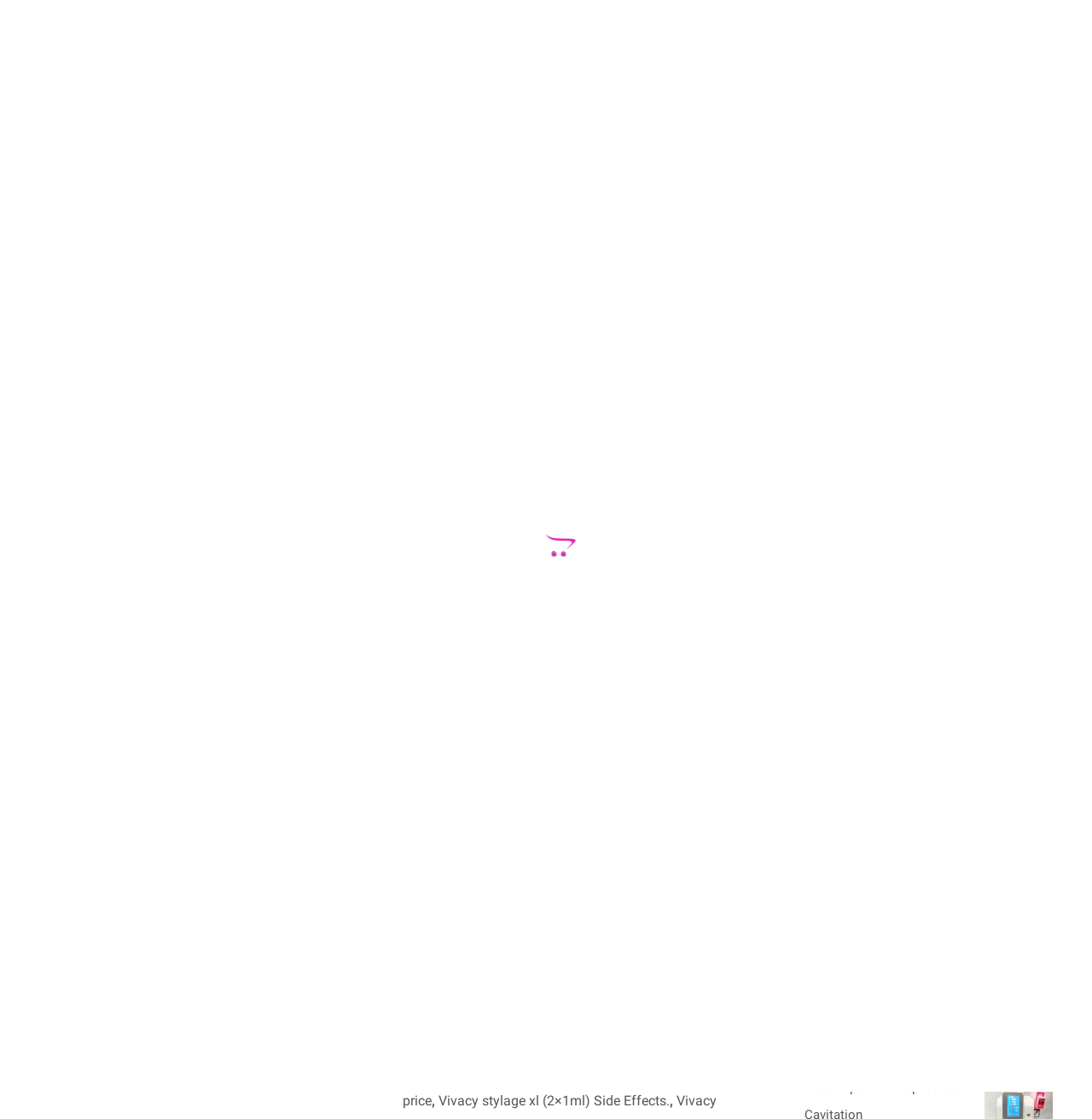What is the address of DermalFillersSupplier?
Offer a detailed and full explanation in response to the question.

I found the address by looking at the static text element with the content '788 Brickell Plaza, Brickell, Miami, FL 33131, United States of America' located at the top of the webpage.